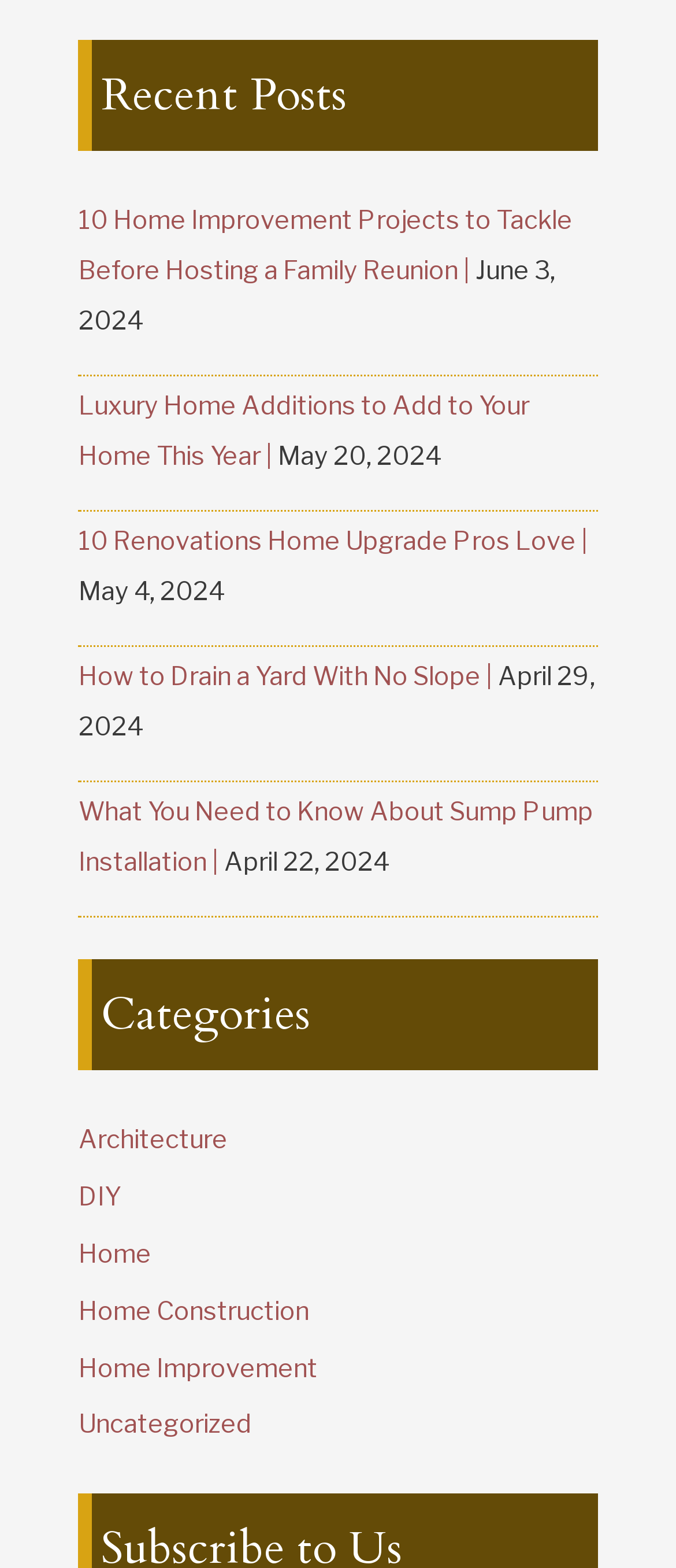Please predict the bounding box coordinates of the element's region where a click is necessary to complete the following instruction: "read article about home improvement projects". The coordinates should be represented by four float numbers between 0 and 1, i.e., [left, top, right, bottom].

[0.116, 0.131, 0.847, 0.183]